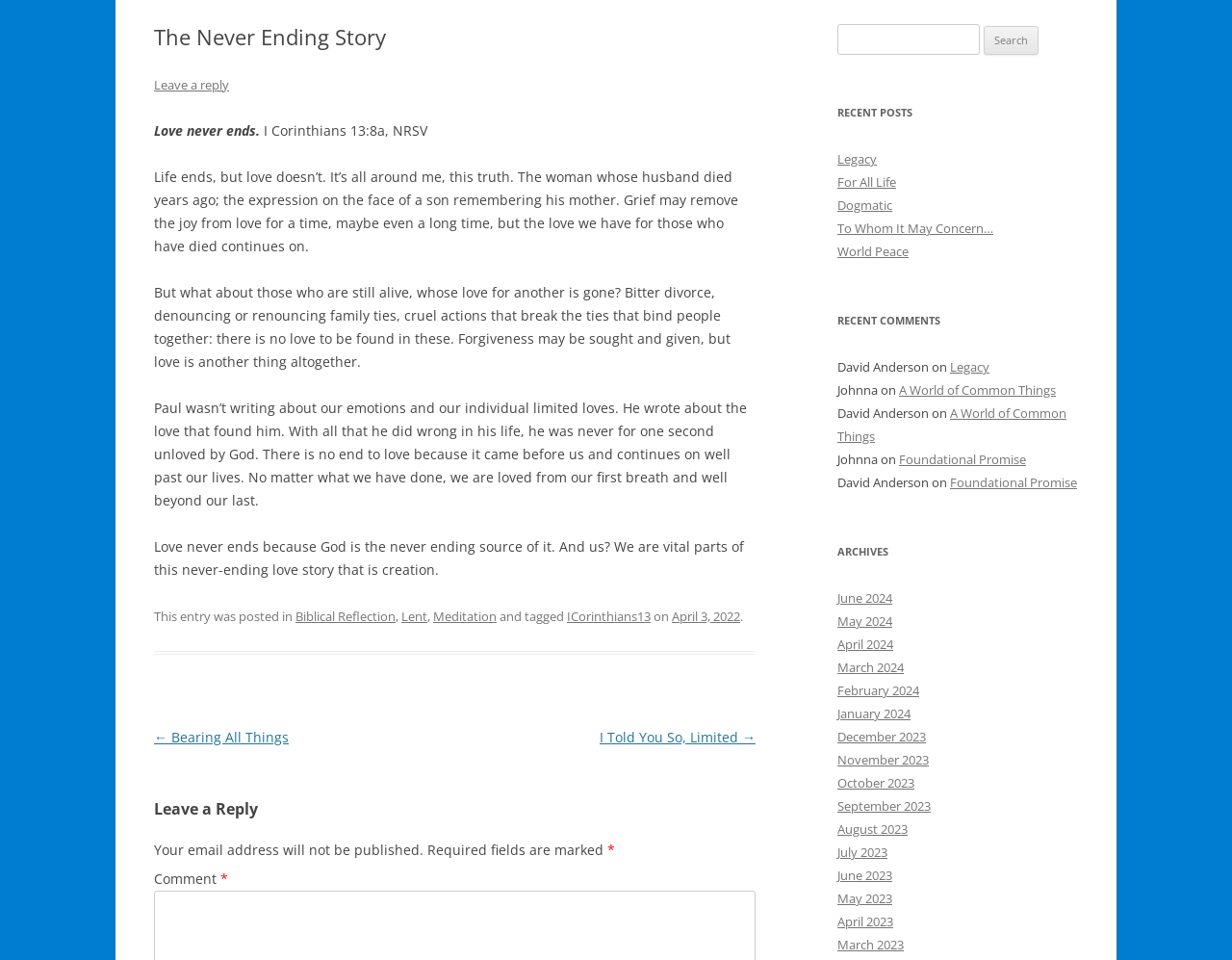Using the provided description Advent Authors and Artists 2023, find the bounding box coordinates for the UI element. Provide the coordinates in (top-left x, top-left y, bottom-right x, bottom-right y) format, ensuring all values are between 0 and 1.

[0.341, 0.073, 0.497, 0.138]